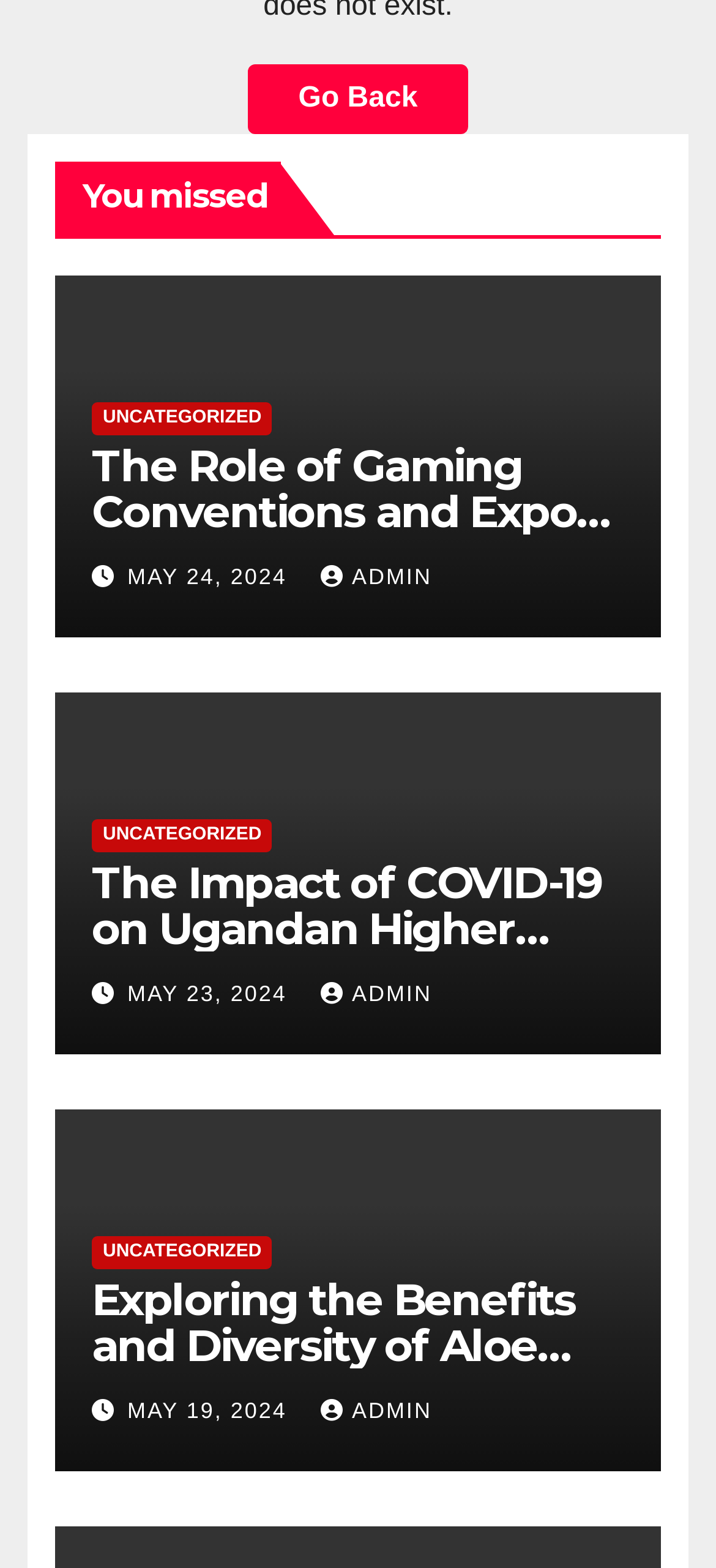Given the element description May 23, 2024, identify the bounding box coordinates for the UI element on the webpage screenshot. The format should be (top-left x, top-left y, bottom-right x, bottom-right y), with values between 0 and 1.

[0.178, 0.626, 0.412, 0.642]